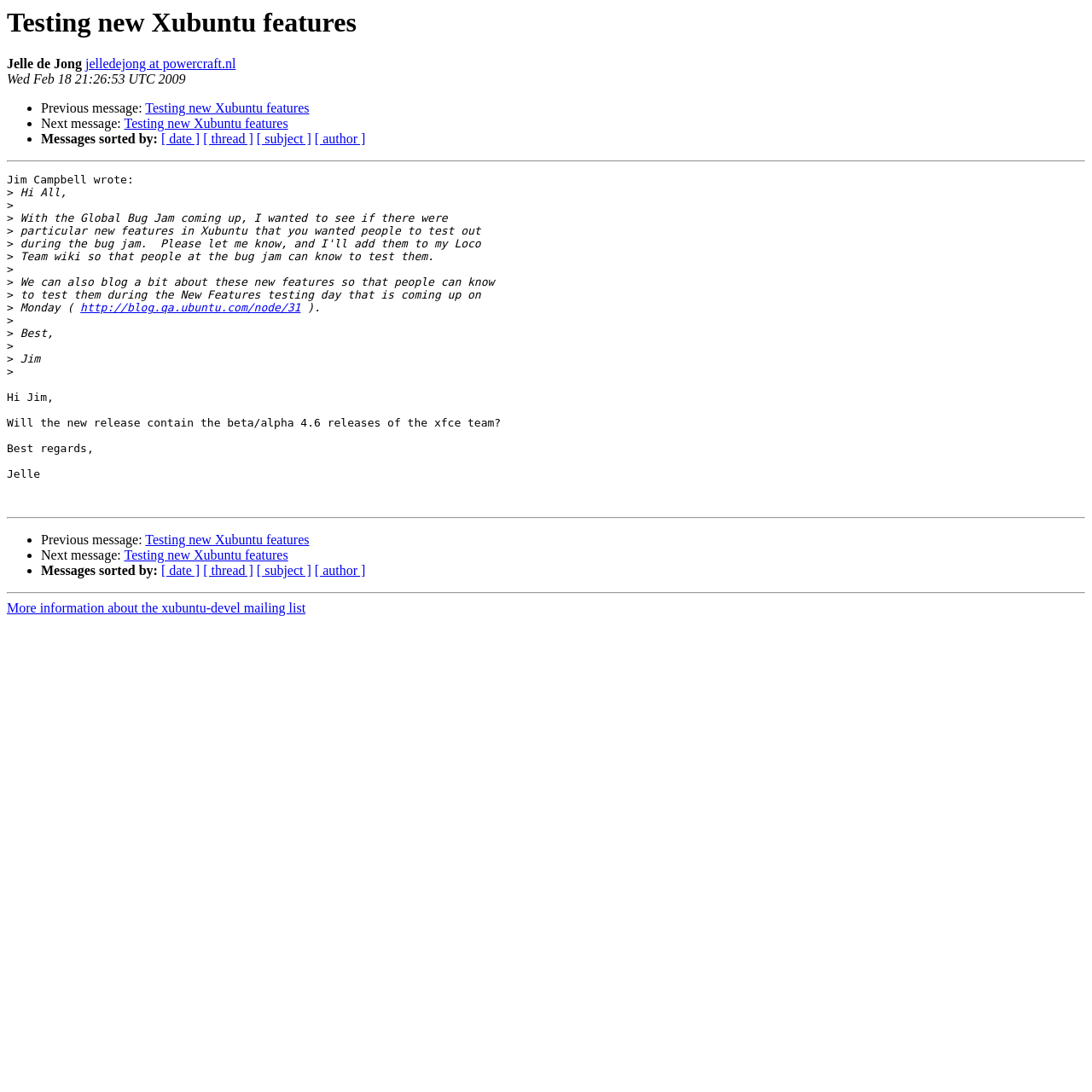Find the bounding box coordinates of the clickable element required to execute the following instruction: "Visit Jim Campbell's post". Provide the coordinates as four float numbers between 0 and 1, i.e., [left, top, right, bottom].

[0.006, 0.159, 0.122, 0.182]